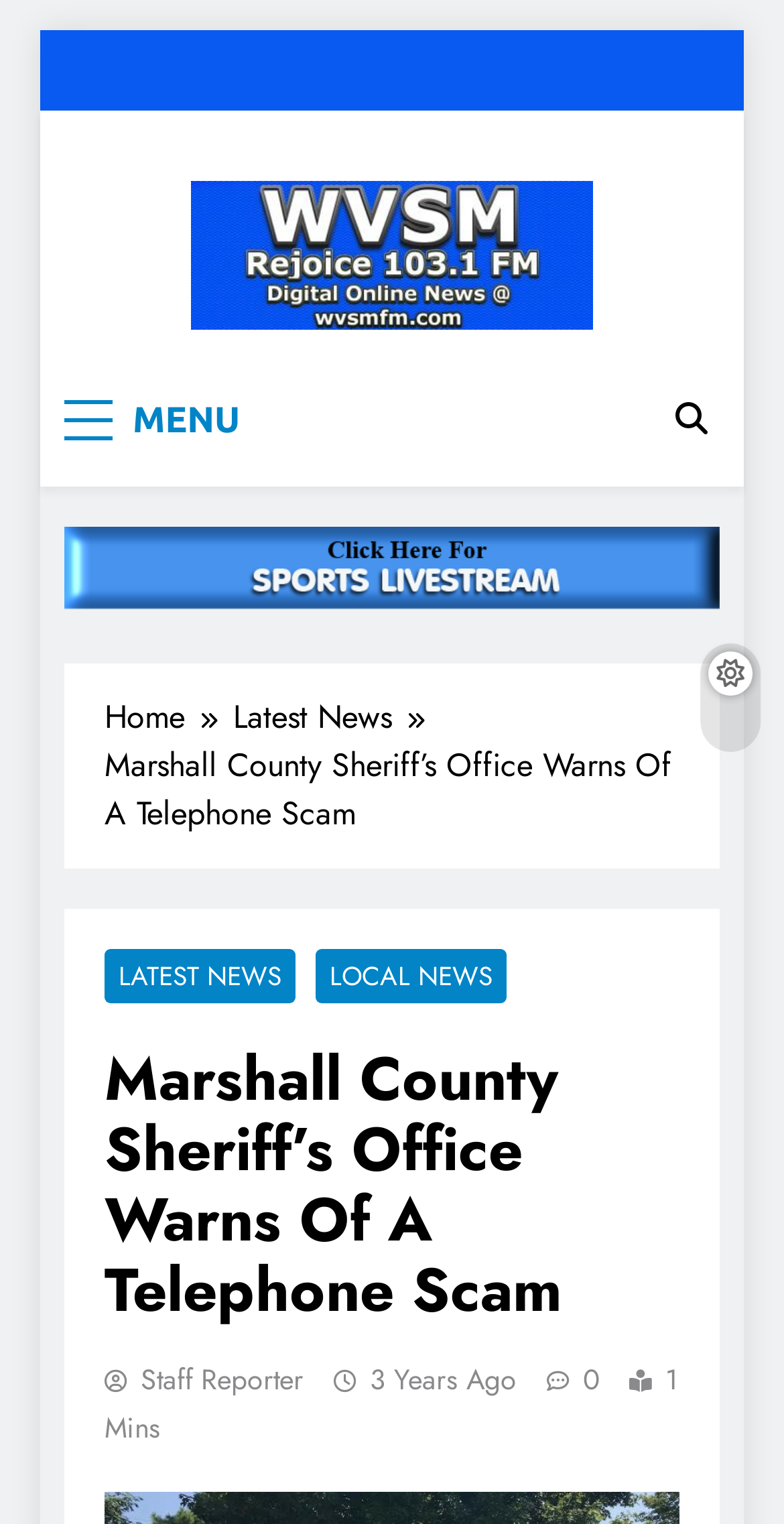Determine the bounding box coordinates of the target area to click to execute the following instruction: "Go to 'Home'."

[0.133, 0.455, 0.297, 0.486]